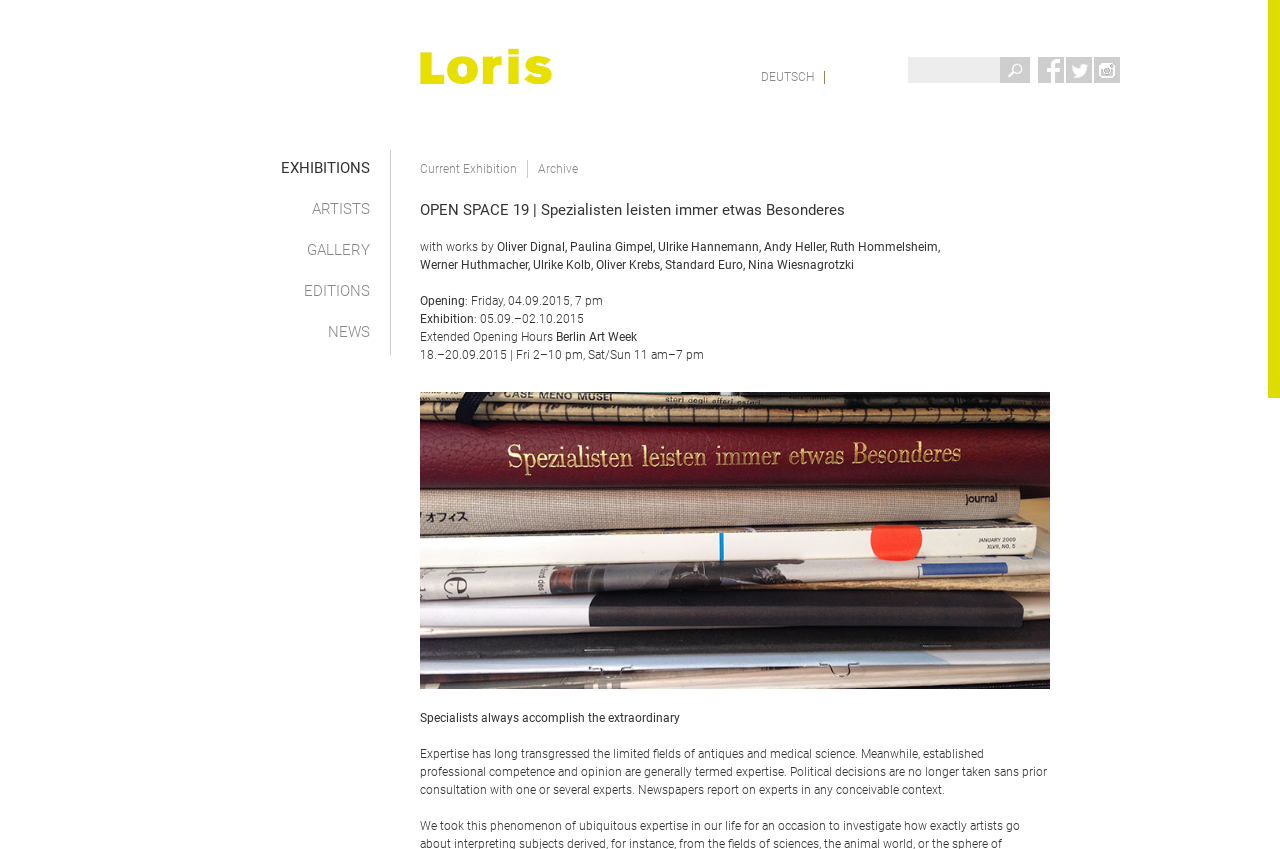Determine the bounding box coordinates of the section I need to click to execute the following instruction: "Visit LORIS Gallery". Provide the coordinates as four float numbers between 0 and 1, i.e., [left, top, right, bottom].

[0.328, 0.017, 0.5, 0.033]